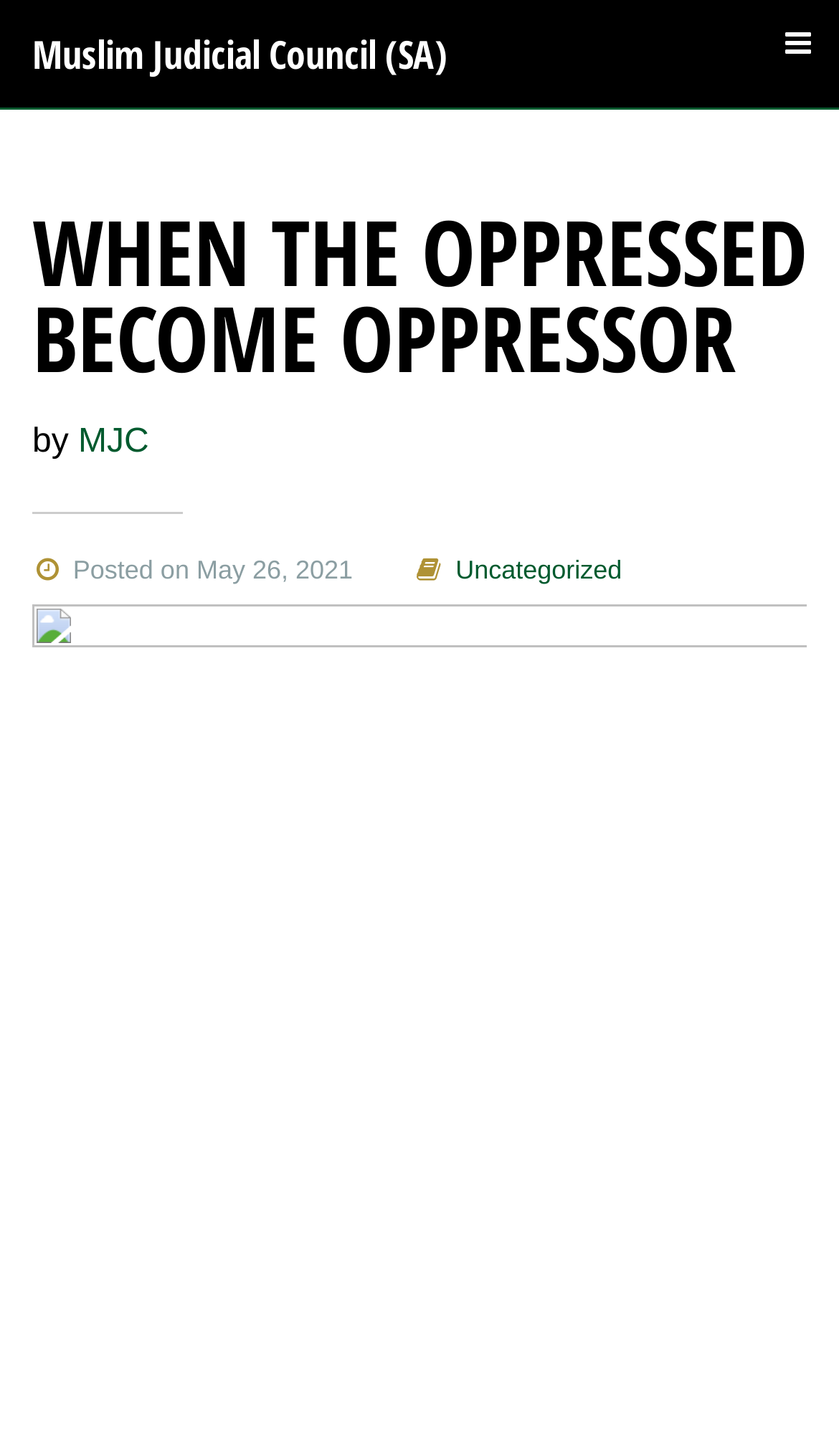What is the bounding box coordinate of the button?
Please provide a comprehensive answer to the question based on the webpage screenshot.

I found the bounding box coordinate of the button by looking at the button element with the text '' and its corresponding bounding box coordinates.